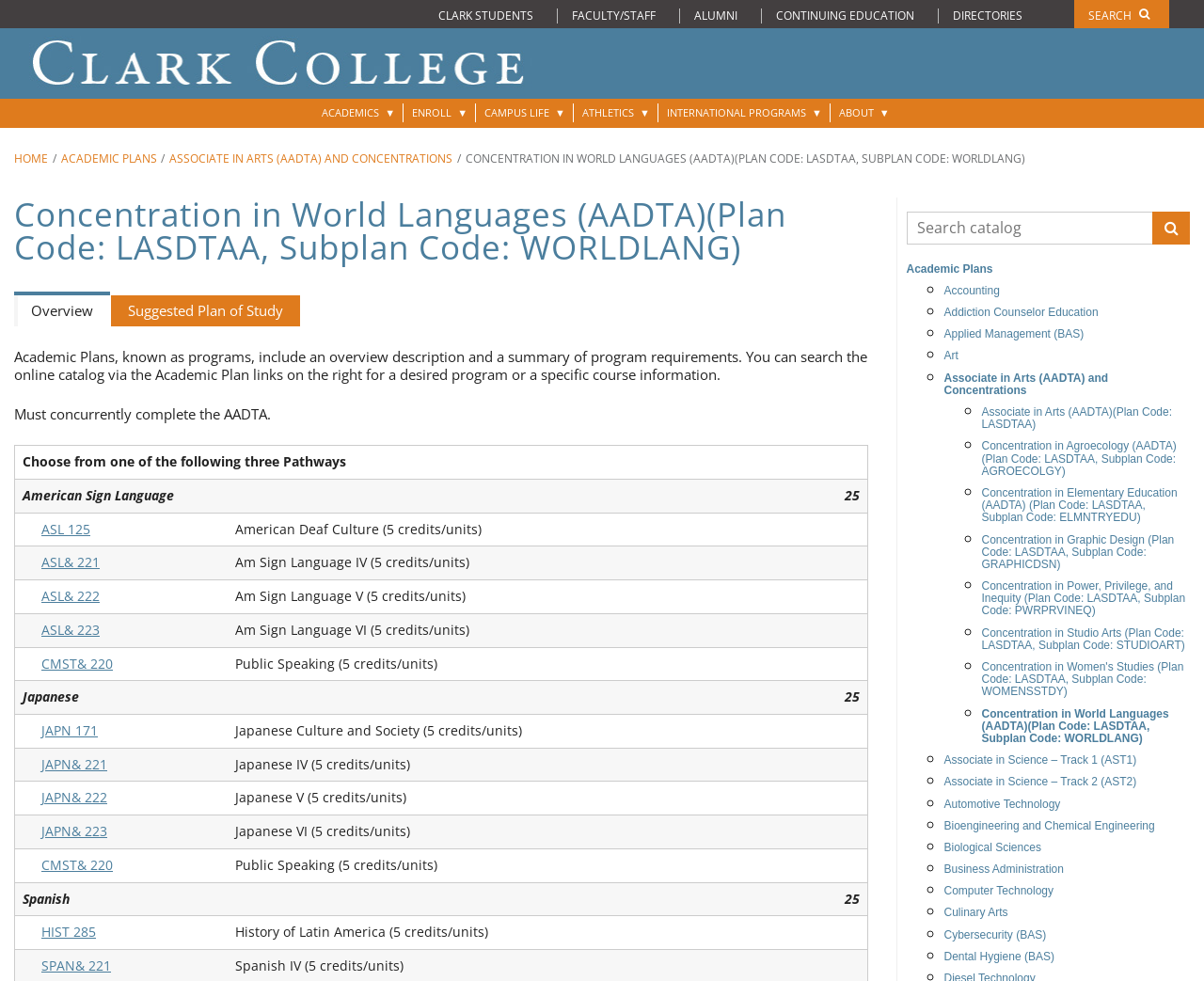Please give the bounding box coordinates of the area that should be clicked to fulfill the following instruction: "Browse the Athletics page". The coordinates should be in the format of four float numbers from 0 to 1, i.e., [left, top, right, bottom].

[0.484, 0.11, 0.528, 0.12]